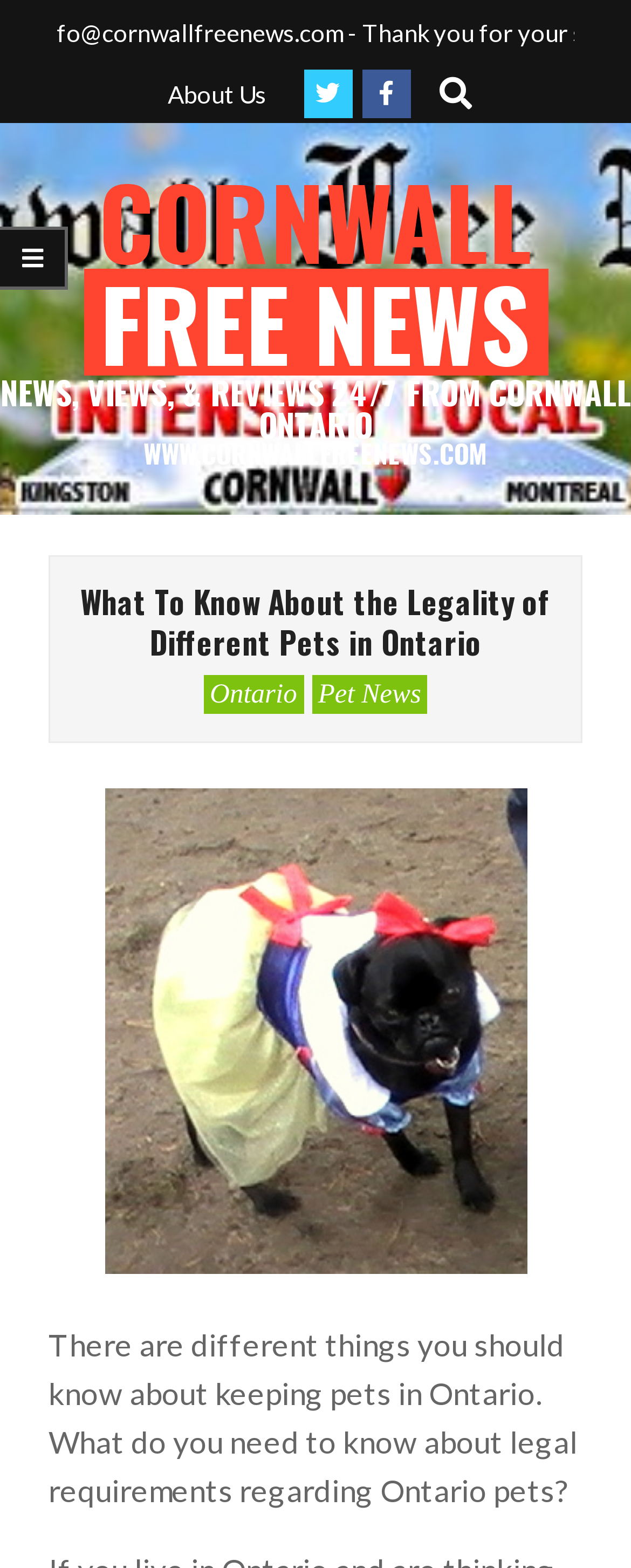Based on the element description "About Us", predict the bounding box coordinates of the UI element.

[0.265, 0.05, 0.422, 0.069]